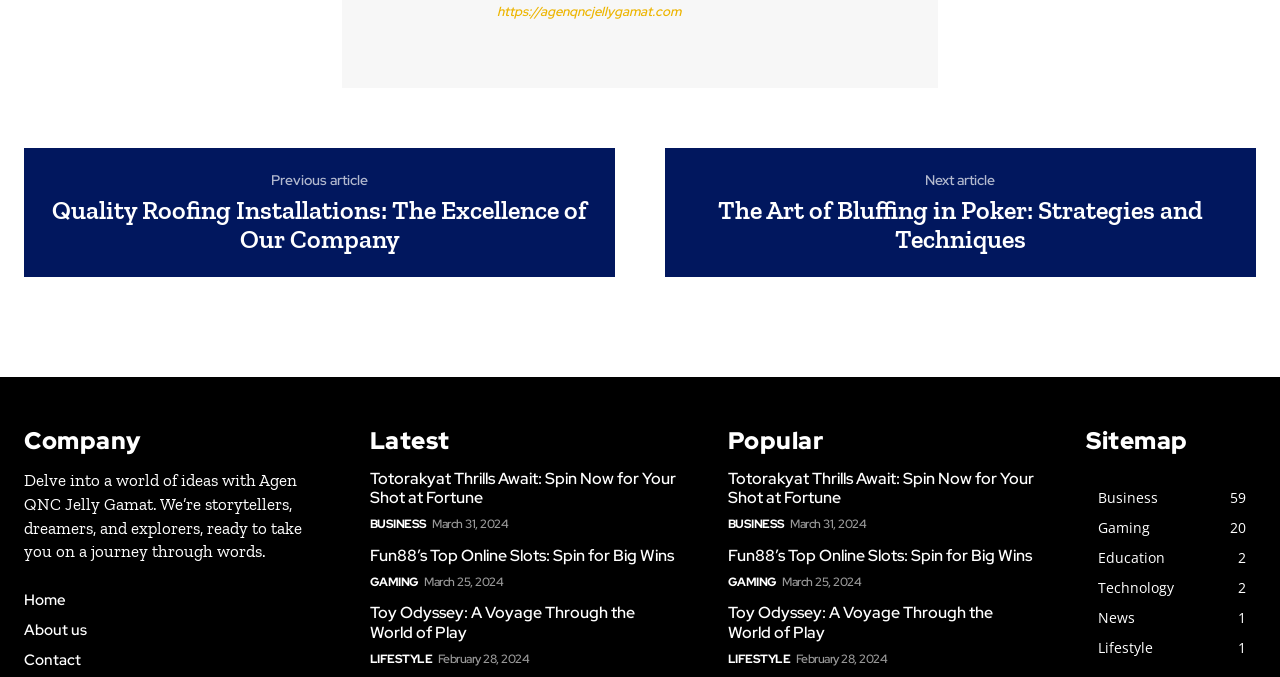Using the webpage screenshot and the element description About us, determine the bounding box coordinates. Specify the coordinates in the format (top-left x, top-left y, bottom-right x, bottom-right y) with values ranging from 0 to 1.

[0.019, 0.918, 0.251, 0.944]